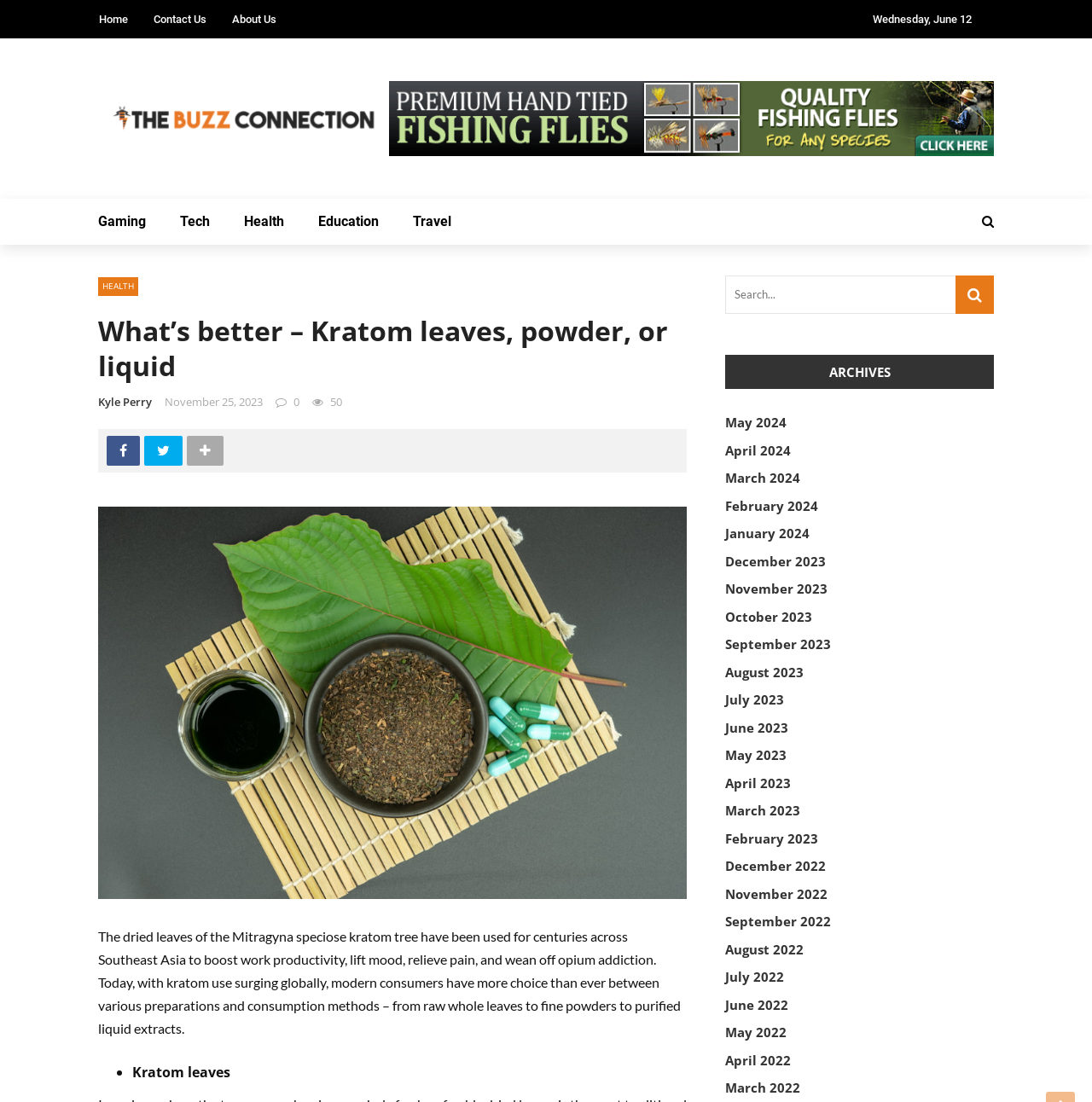Given the webpage screenshot and the description, determine the bounding box coordinates (top-left x, top-left y, bottom-right x, bottom-right y) that define the location of the UI element matching this description: September 2023

[0.664, 0.577, 0.761, 0.592]